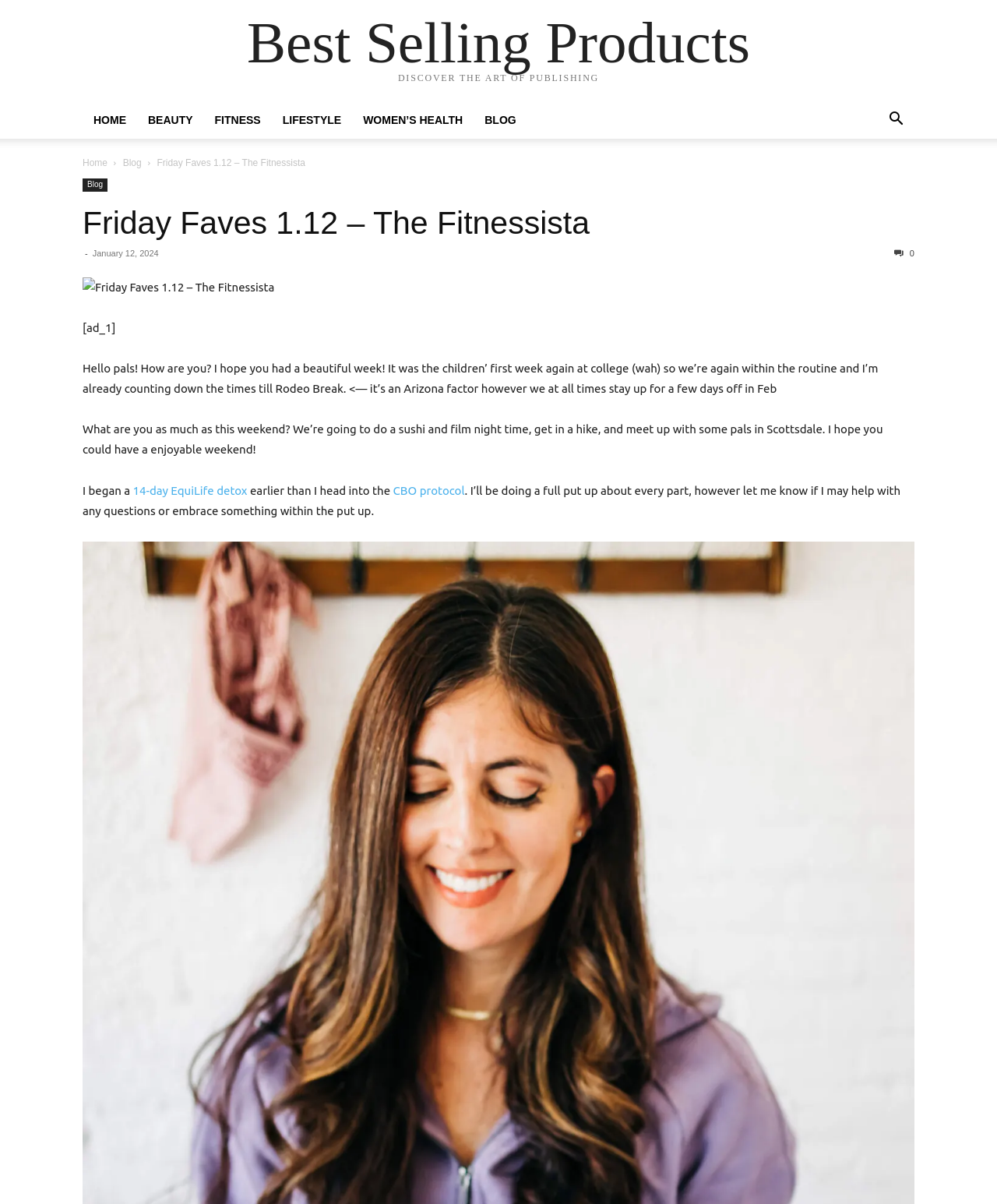Please identify the bounding box coordinates of the clickable area that will allow you to execute the instruction: "Click on the 'HOME' link".

[0.083, 0.094, 0.138, 0.105]